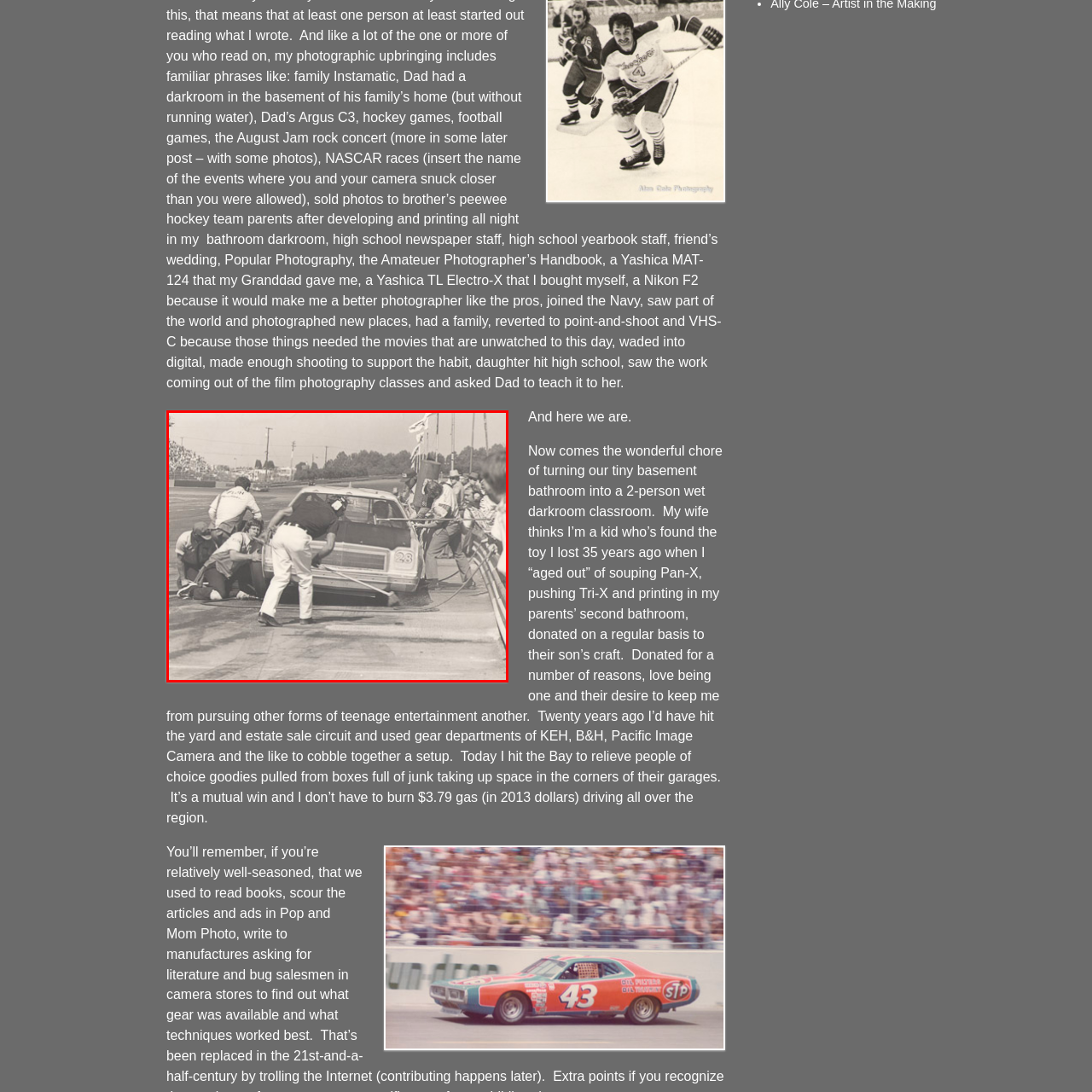Direct your attention to the segment of the image enclosed by the red boundary and answer the ensuing question in detail: Where is the NASCAR pit stop taking place?

The location of the NASCAR pit stop can be determined by reading the caption, which specifically mentions the Charlotte Motor Speedway as the venue.